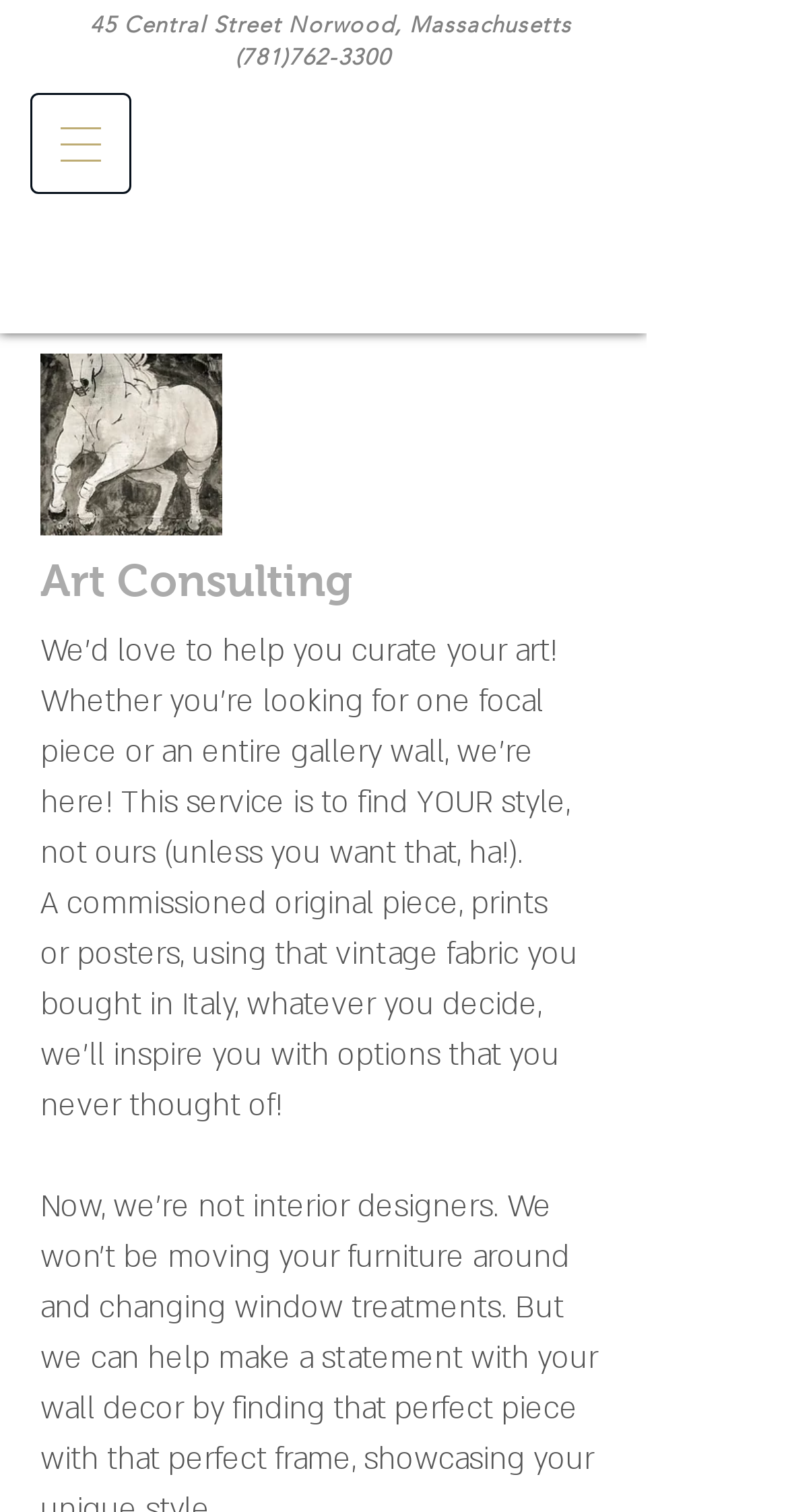Identify the bounding box for the given UI element using the description provided. Coordinates should be in the format (top-left x, top-left y, bottom-right x, bottom-right y) and must be between 0 and 1. Here is the description: (781)762-3300

[0.298, 0.028, 0.496, 0.047]